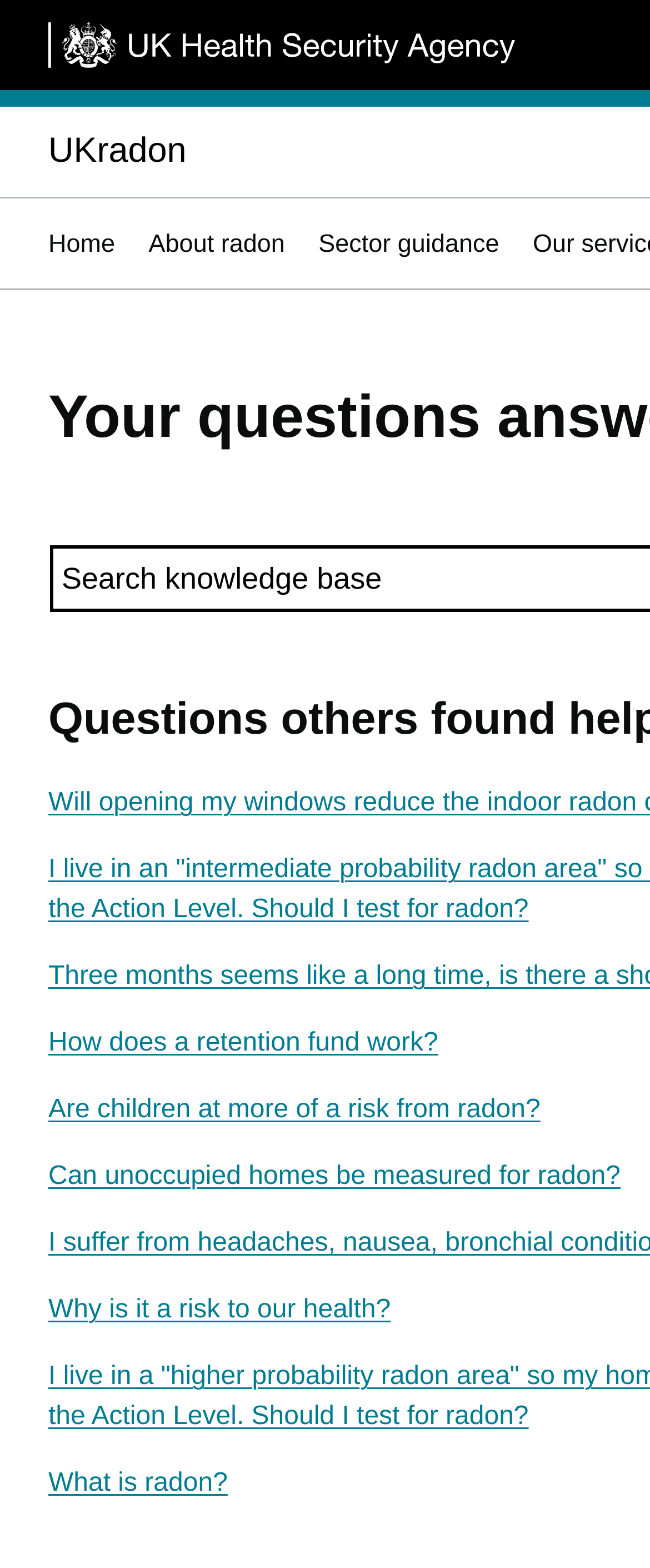From the image, can you give a detailed response to the question below:
How many FAQ questions are listed?

I counted the FAQ questions listed on the webpage, which are 'How does a retention fund work?', 'Are children at more of a risk from radon?', 'Can unoccupied homes be measured for radon?', 'Why is it a risk to our health?', and 'What is radon?'. There are 5 FAQ questions in total.